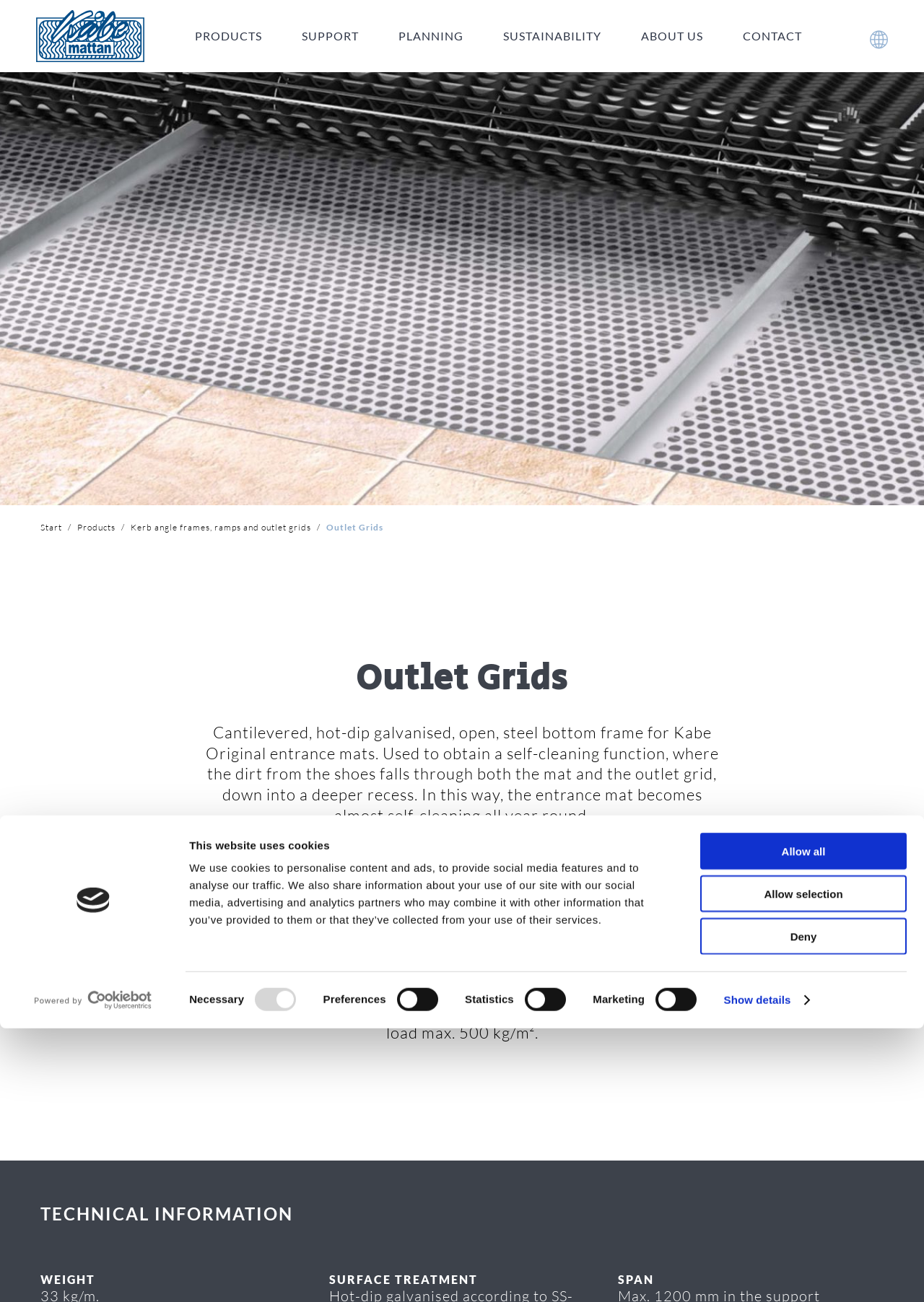Please specify the bounding box coordinates of the region to click in order to perform the following instruction: "Click the 'Deny' button".

[0.758, 0.624, 0.981, 0.653]